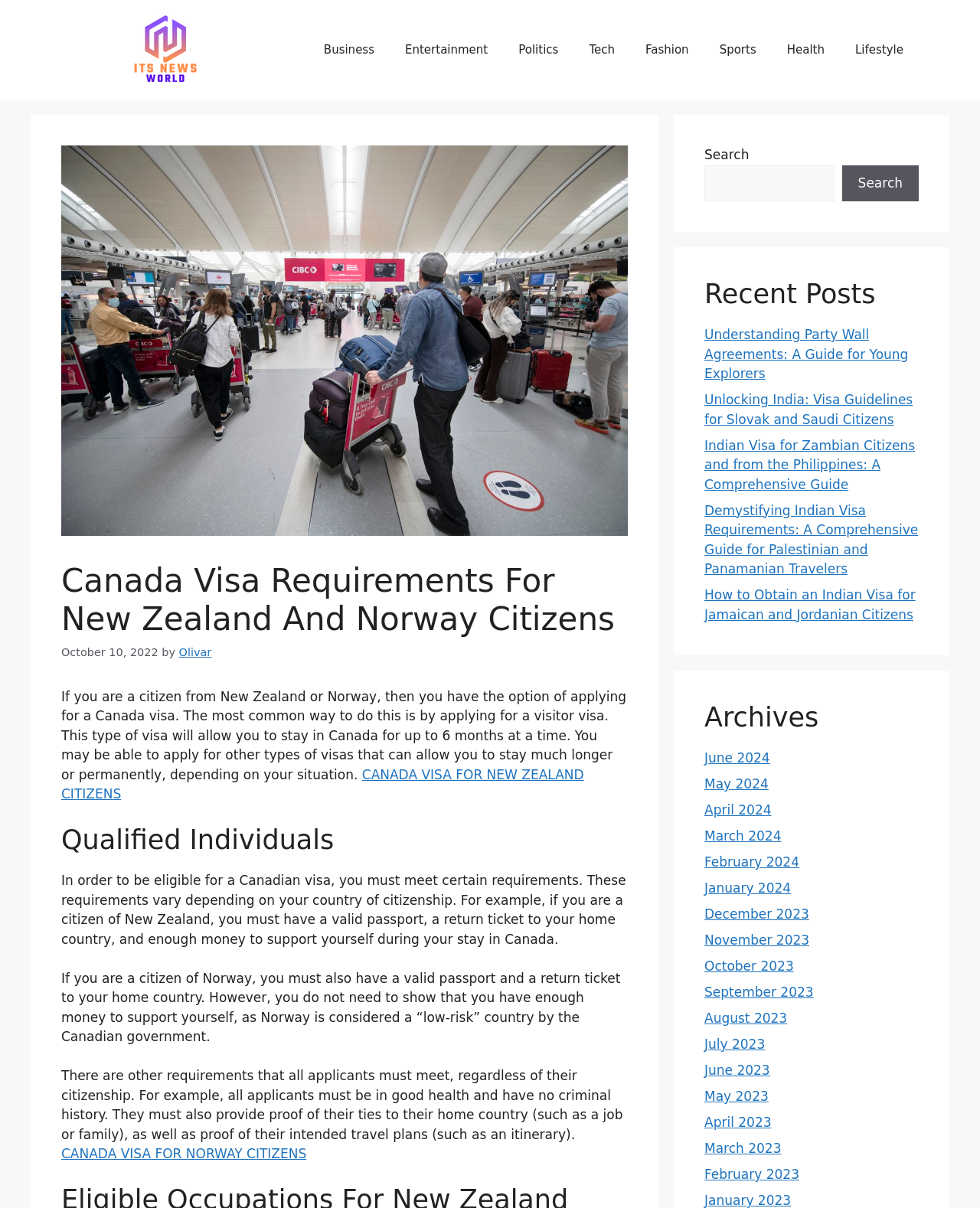What type of visa allows citizens of New Zealand and Norway to stay in Canada for up to 6 months?
Please answer the question with a detailed and comprehensive explanation.

According to the webpage, citizens of New Zealand and Norway can apply for a visitor visa, which allows them to stay in Canada for up to 6 months at a time.